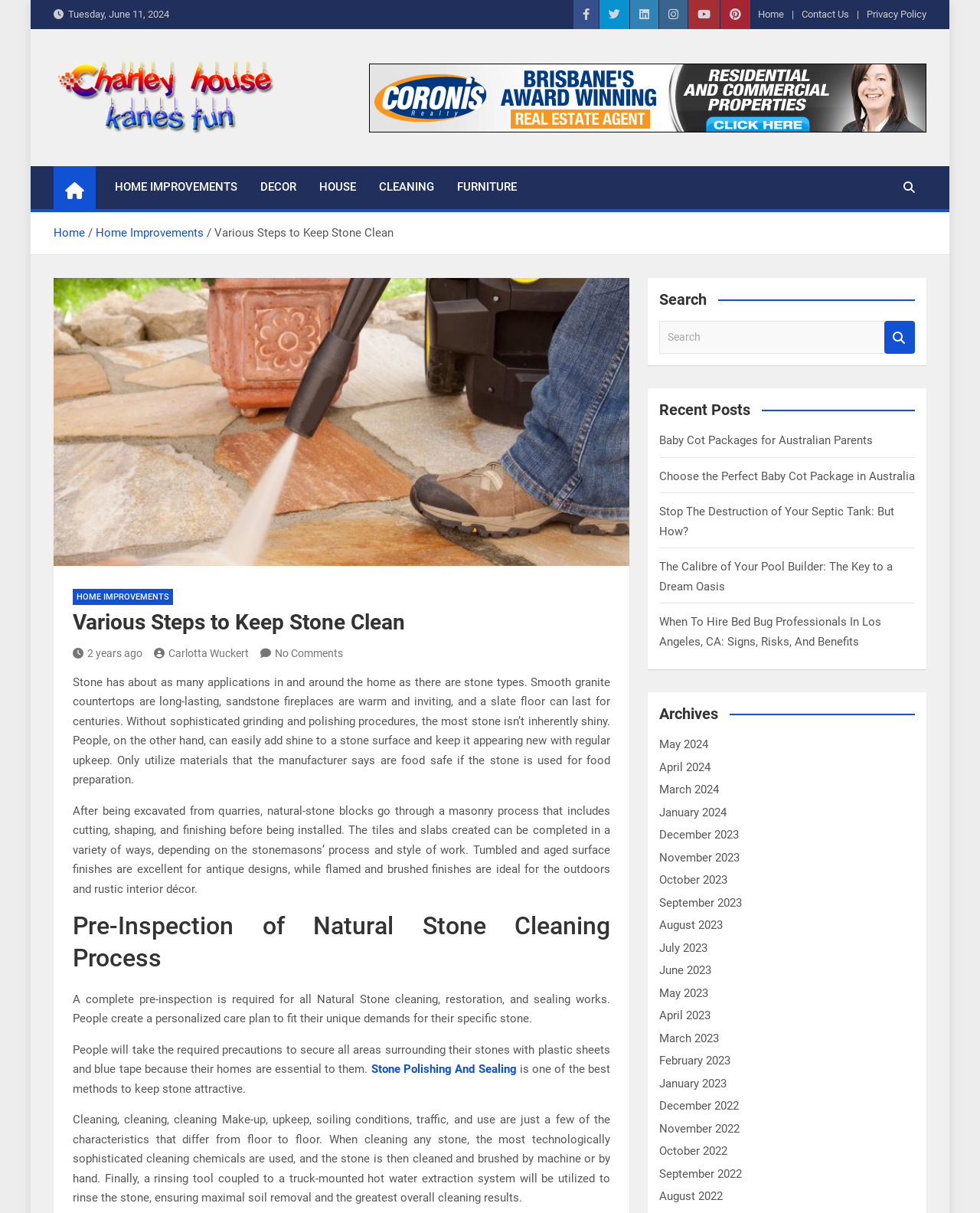Please find the bounding box for the UI element described by: "2 years ago".

[0.074, 0.534, 0.145, 0.544]